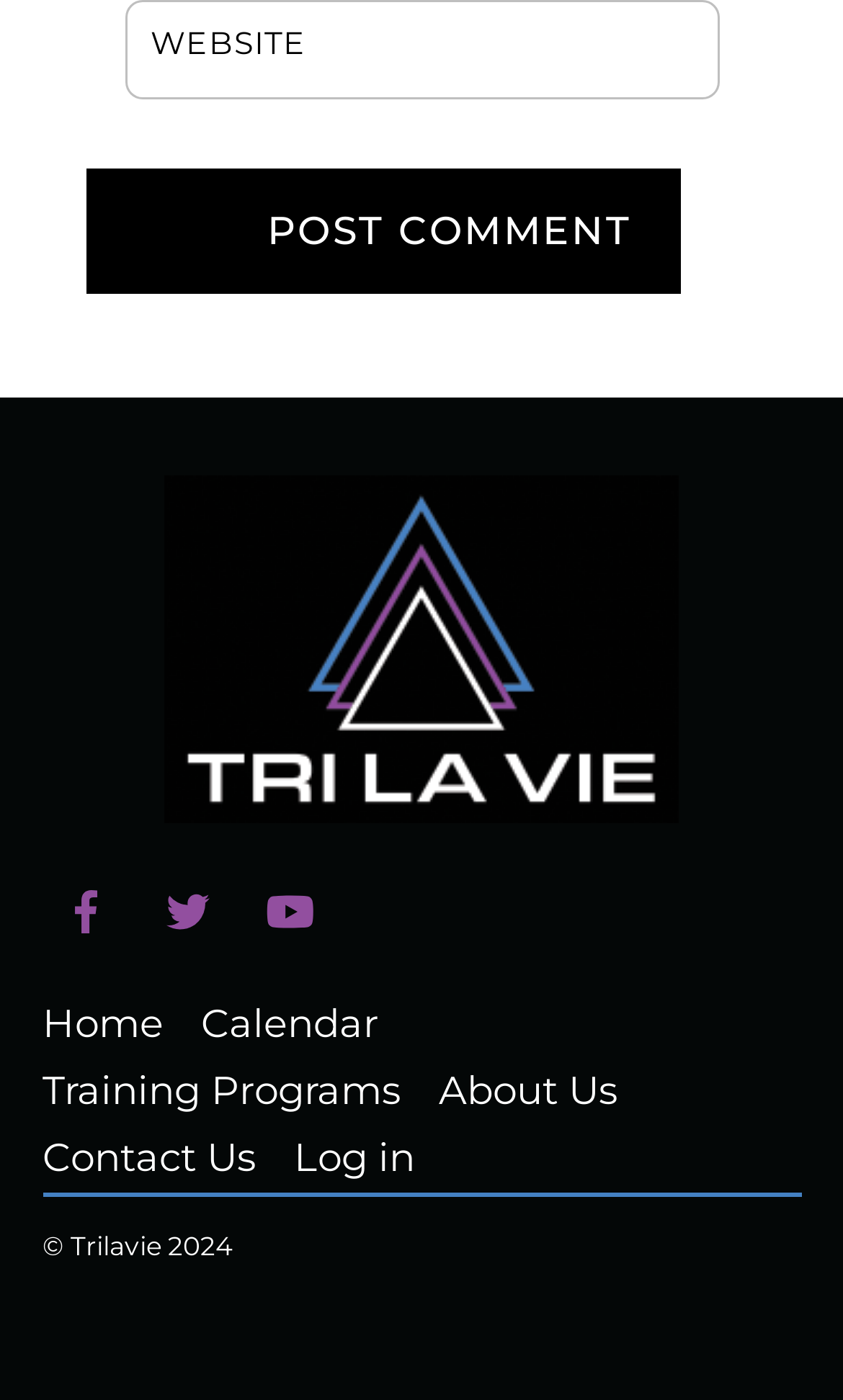Give a one-word or short phrase answer to this question: 
What are the main navigation links?

Home, Calendar, Training Programs, About Us, Contact Us, Log in